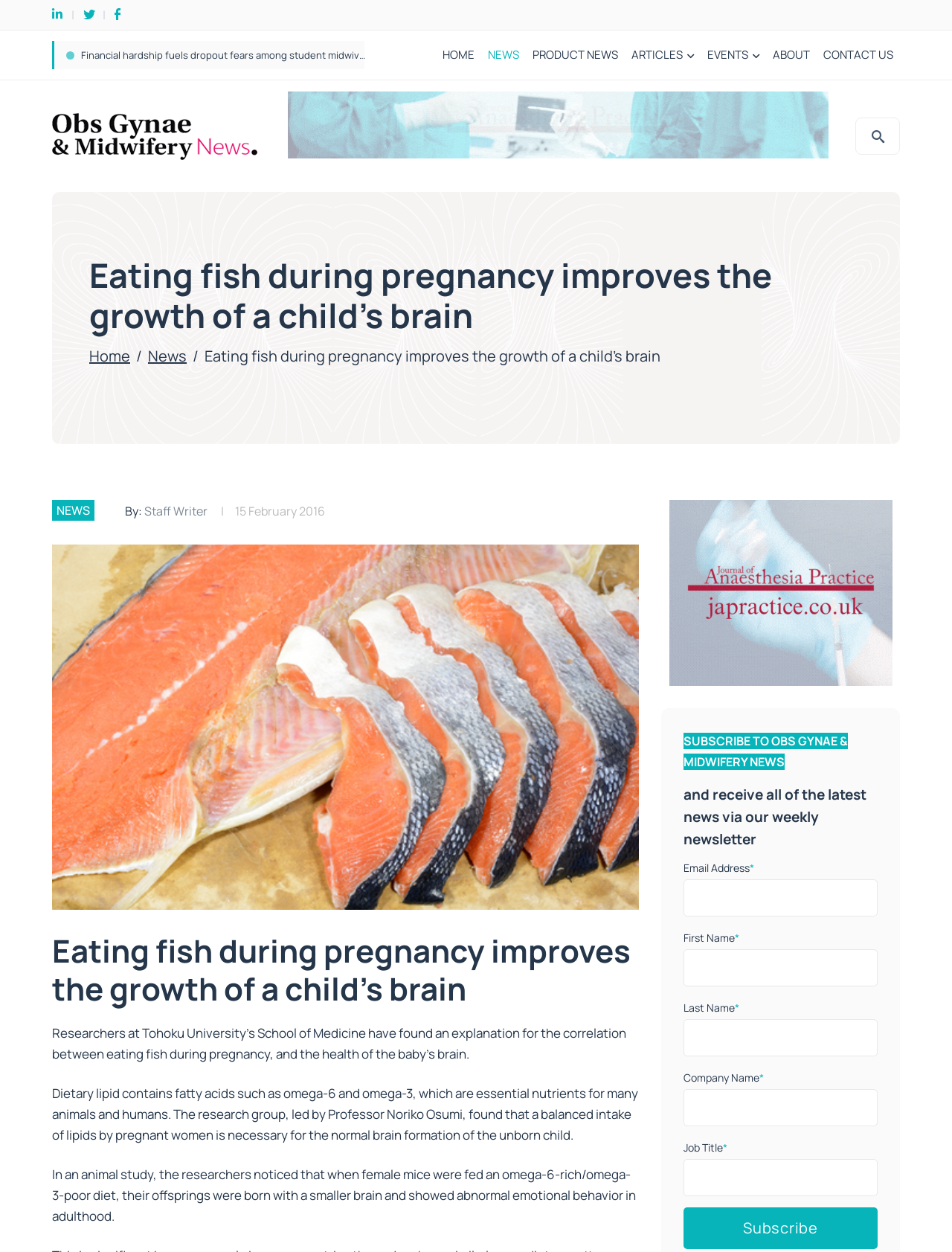Could you identify the text that serves as the heading for this webpage?

Eating fish during pregnancy improves the growth of a child’s brain